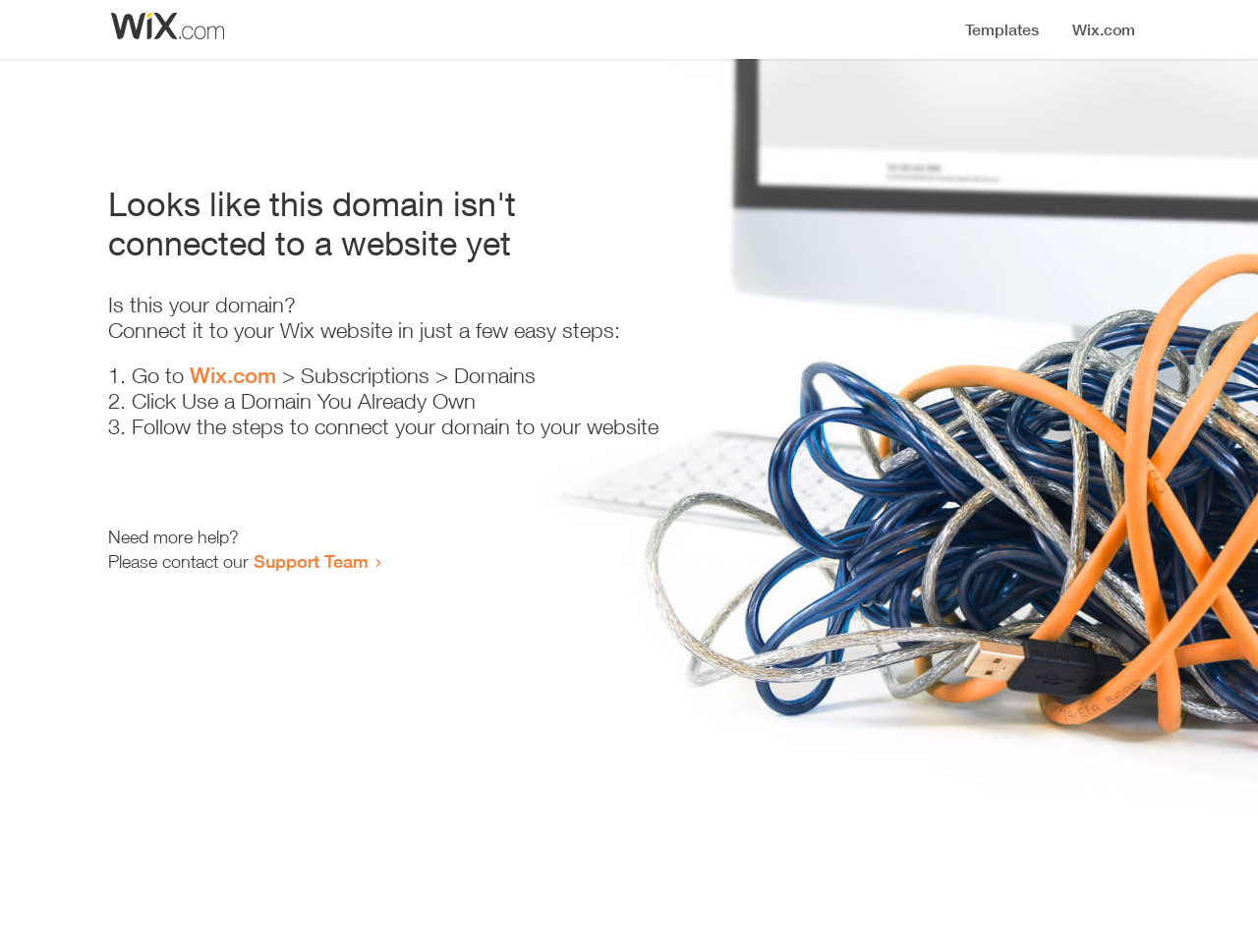What is the purpose of the webpage?
Provide a short answer using one word or a brief phrase based on the image.

Domain connection